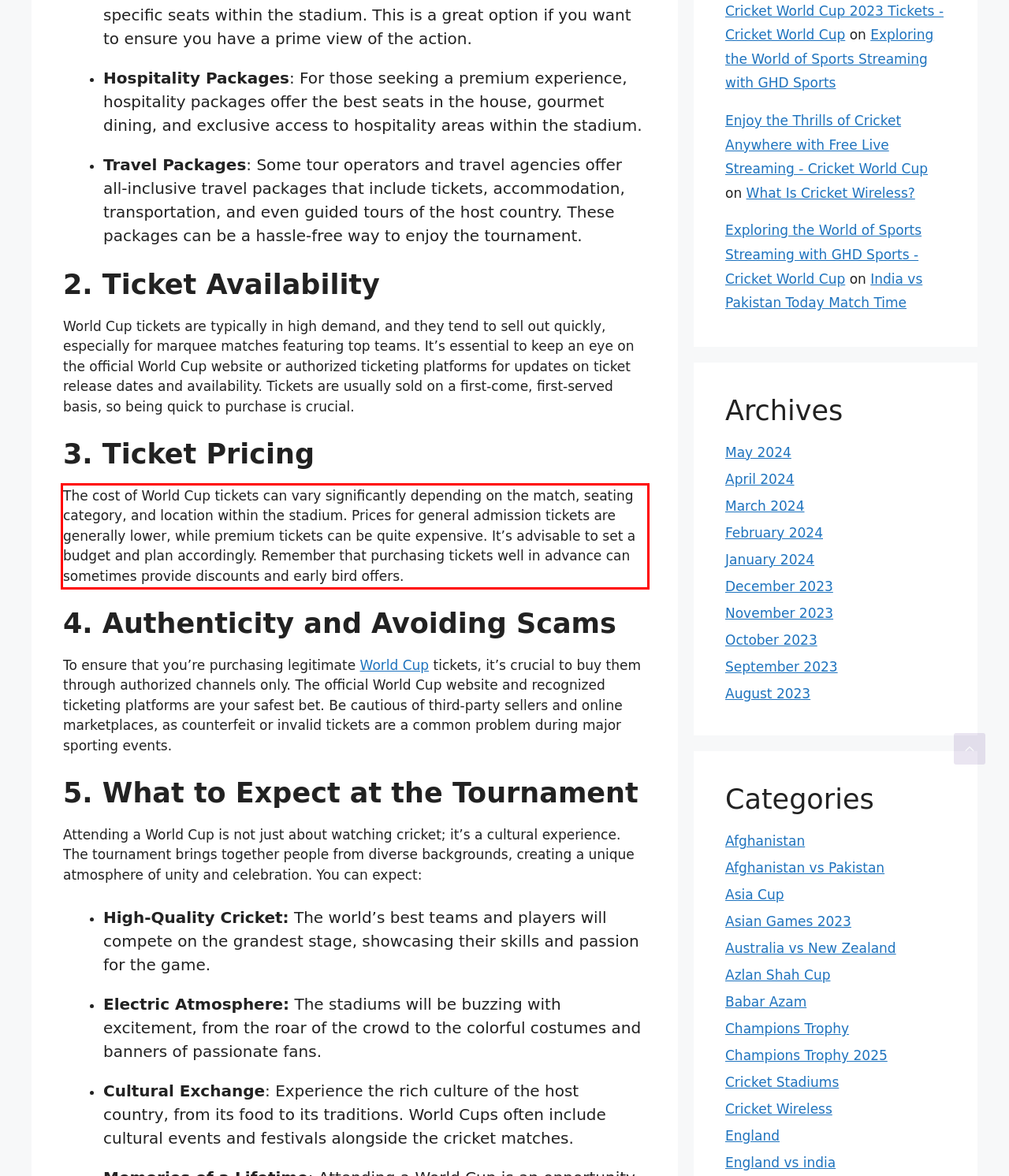Given a screenshot of a webpage with a red bounding box, extract the text content from the UI element inside the red bounding box.

The cost of World Cup tickets can vary significantly depending on the match, seating category, and location within the stadium. Prices for general admission tickets are generally lower, while premium tickets can be quite expensive. It’s advisable to set a budget and plan accordingly. Remember that purchasing tickets well in advance can sometimes provide discounts and early bird offers.